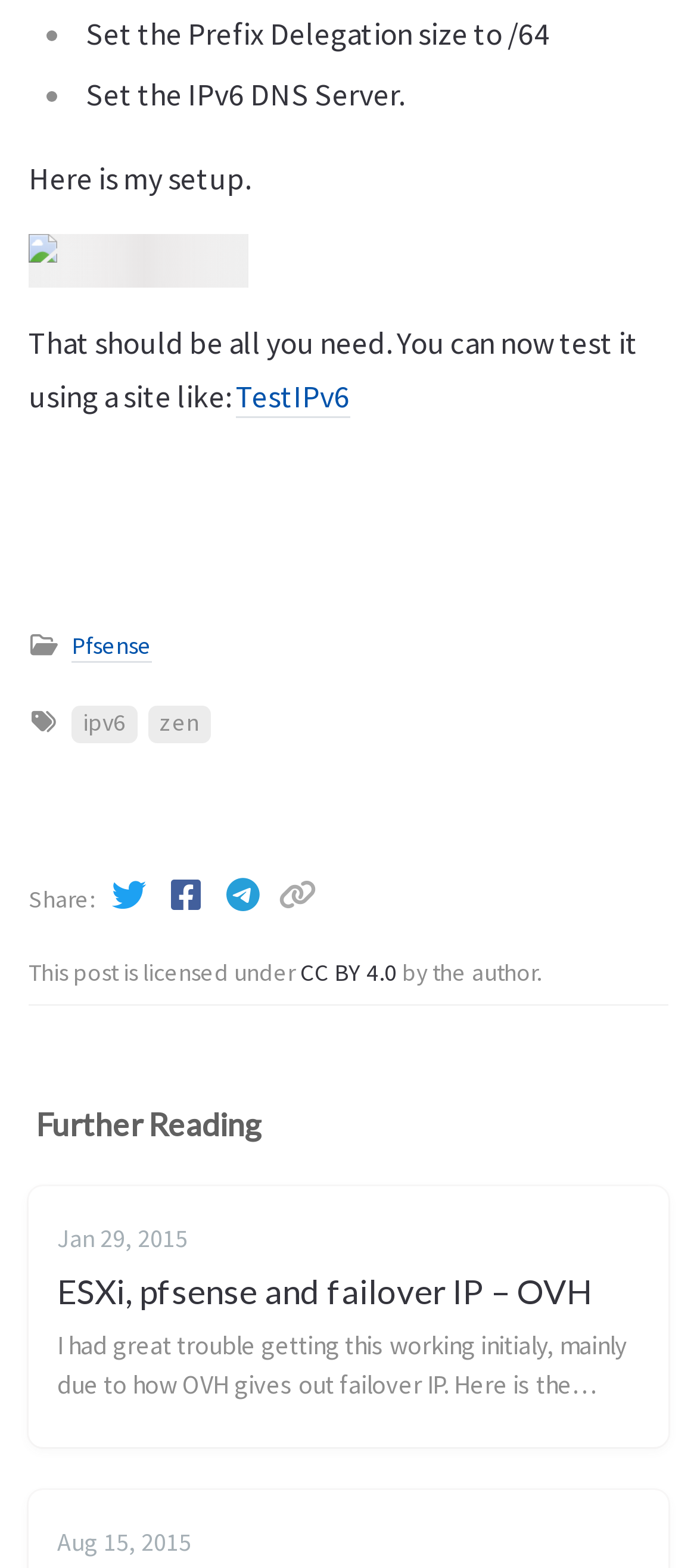Predict the bounding box coordinates of the area that should be clicked to accomplish the following instruction: "Read 'ESXi, pfsense and failover IP – OVH'". The bounding box coordinates should consist of four float numbers between 0 and 1, i.e., [left, top, right, bottom].

[0.041, 0.757, 0.959, 0.923]